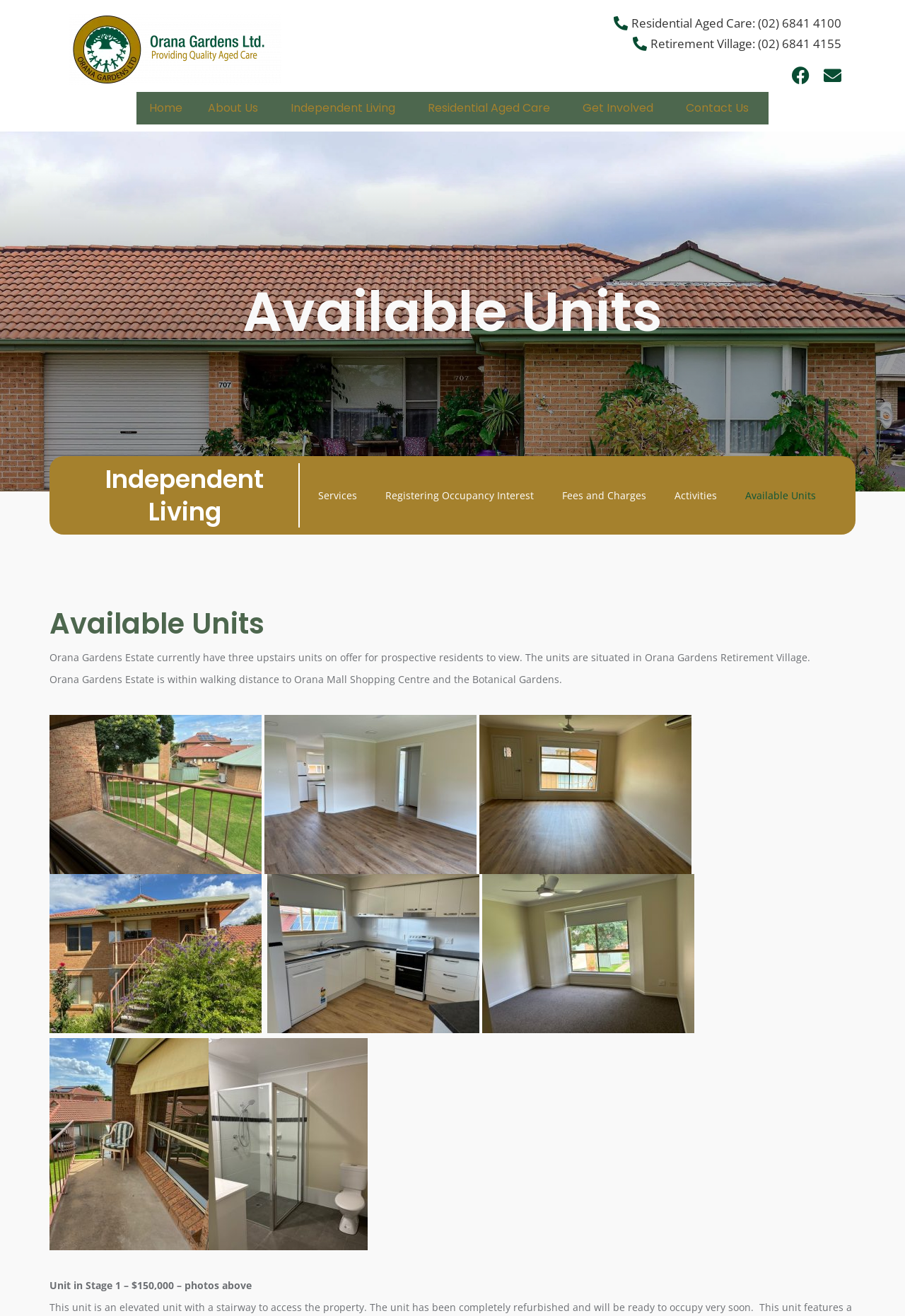Predict the bounding box coordinates of the area that should be clicked to accomplish the following instruction: "View Independent Living page". The bounding box coordinates should consist of four float numbers between 0 and 1, i.e., [left, top, right, bottom].

[0.307, 0.07, 0.459, 0.095]